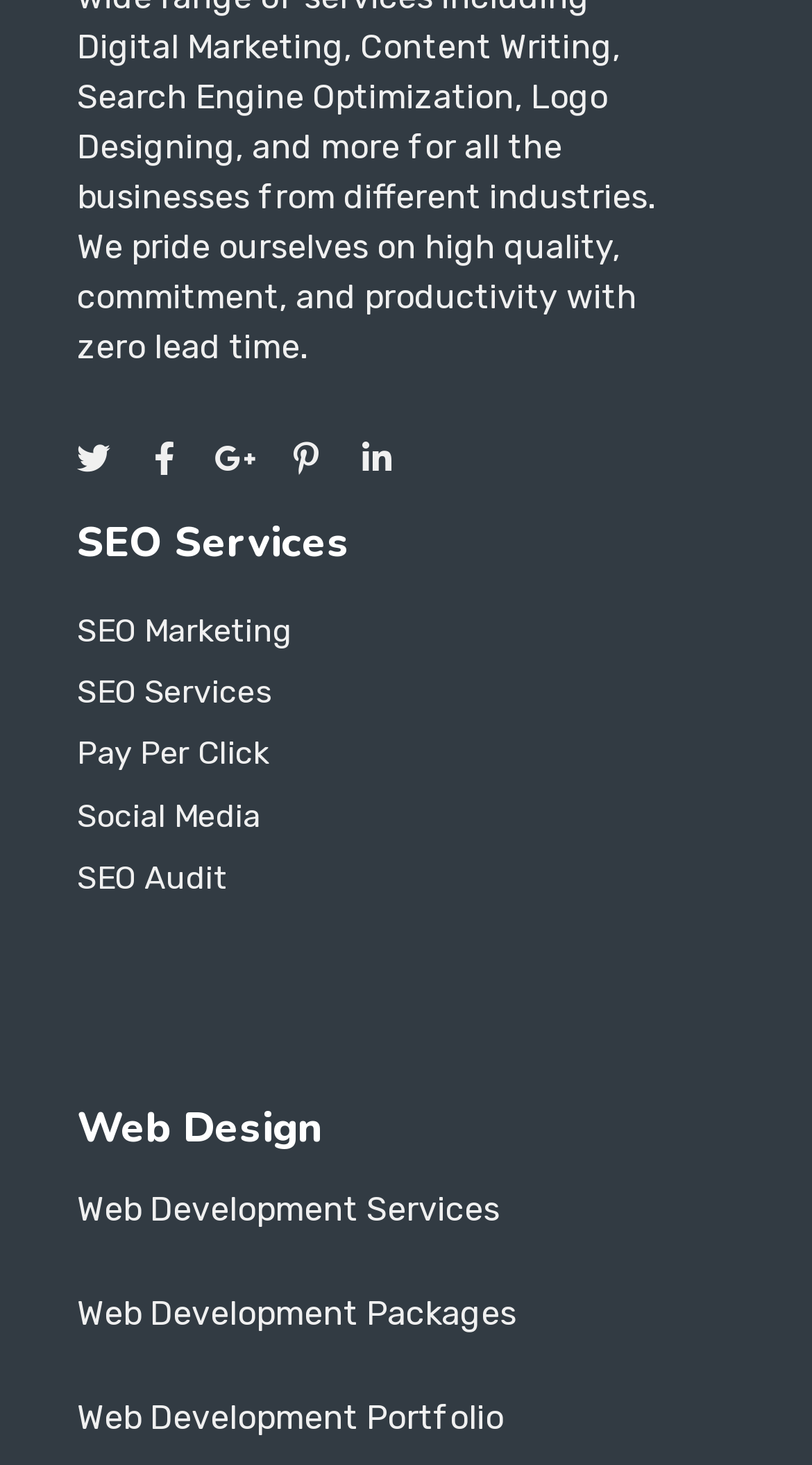Find the bounding box coordinates of the area to click in order to follow the instruction: "View Web Development Services".

[0.095, 0.811, 0.616, 0.838]